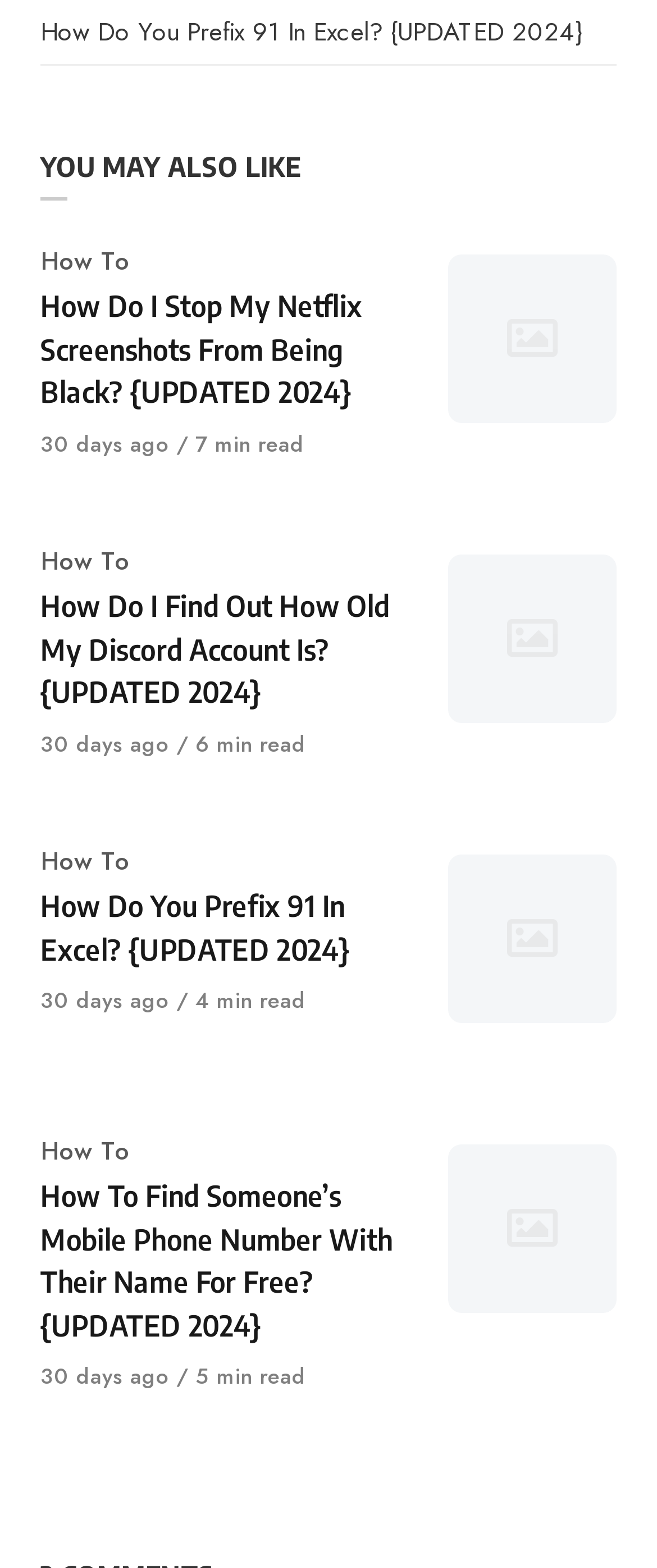Provide a single word or phrase answer to the question: 
How many articles are on this webpage?

4